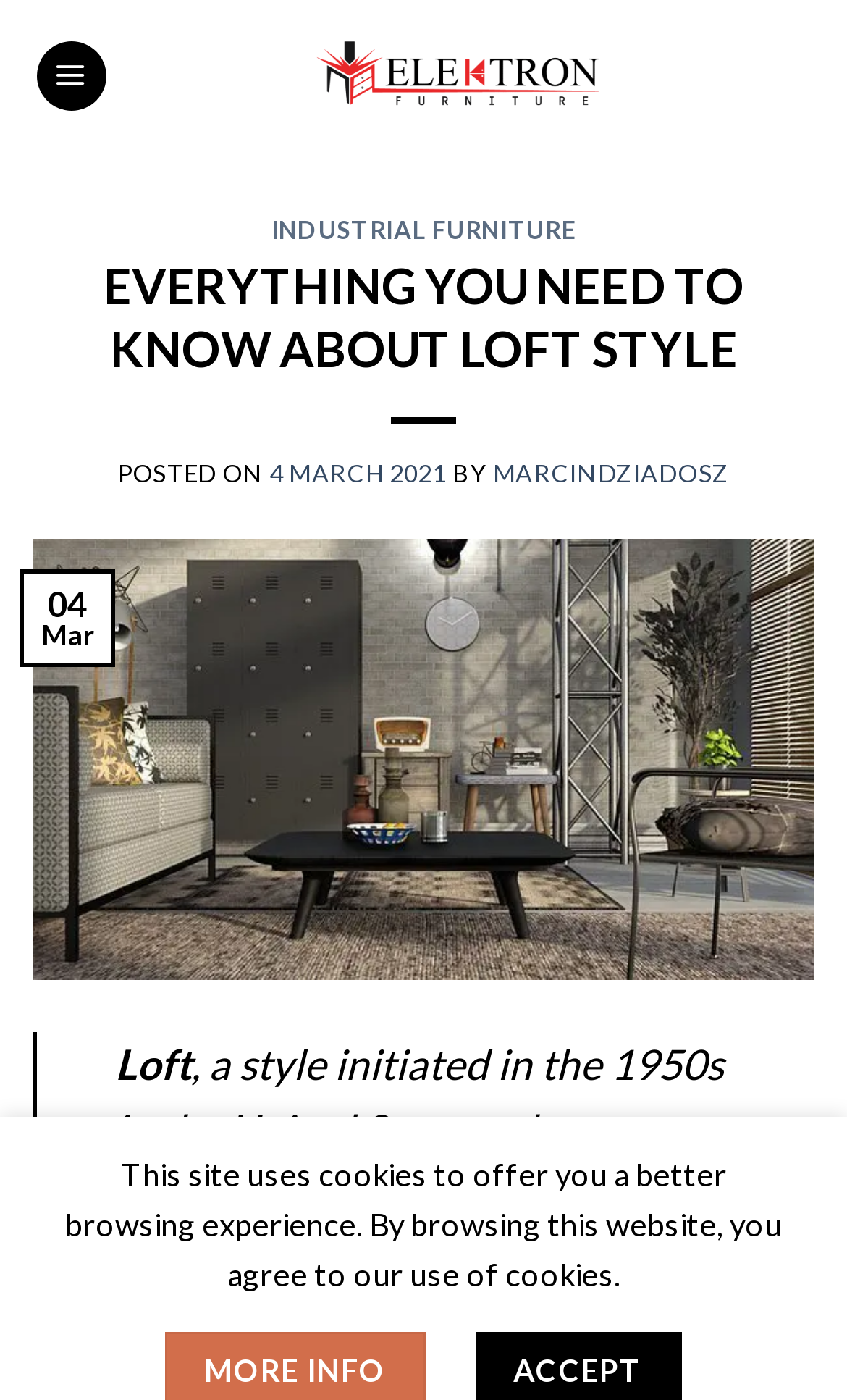Kindly respond to the following question with a single word or a brief phrase: 
When was the latest article posted?

4 March 2021